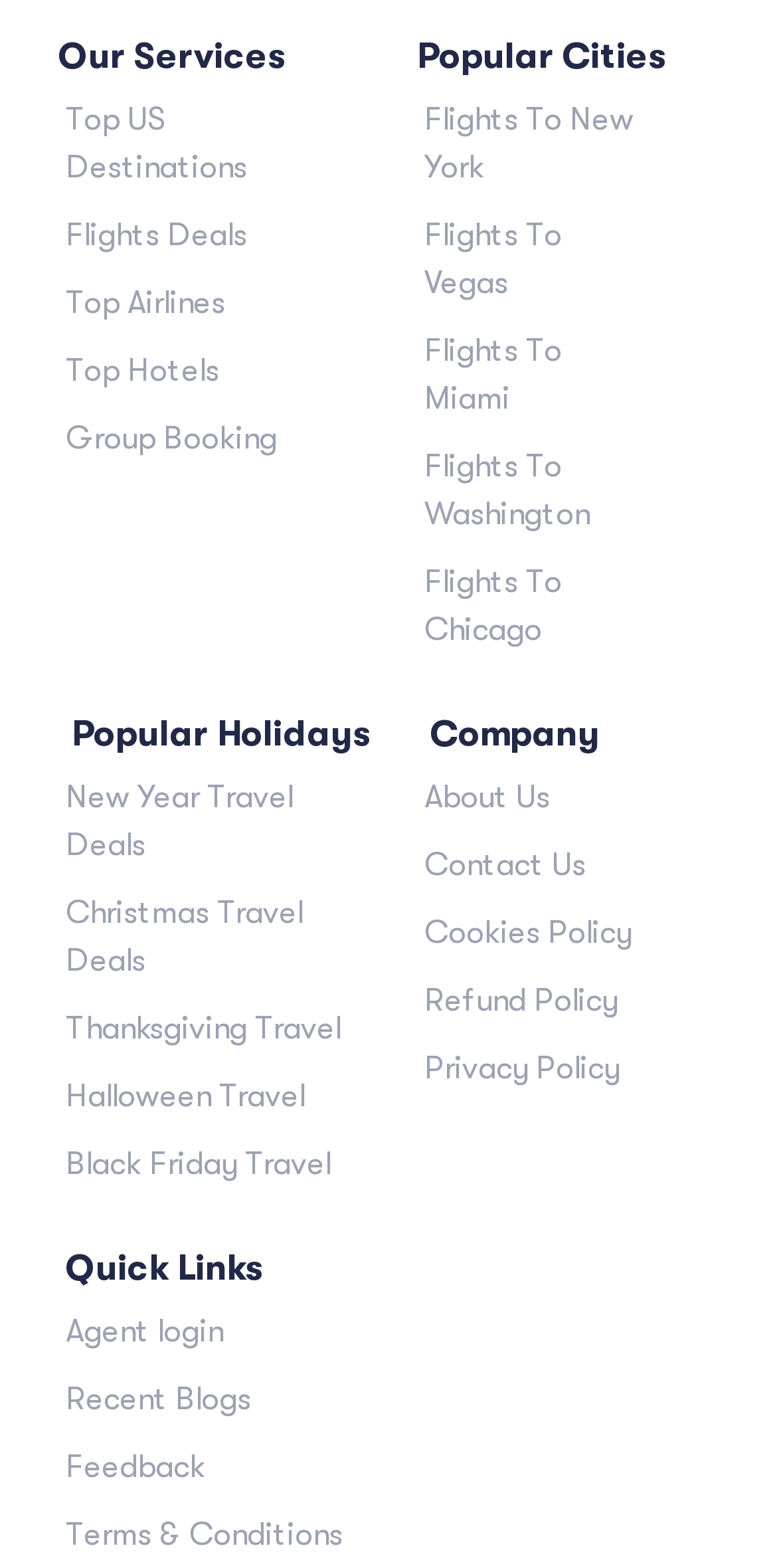How many links are under 'Popular Cities'? Using the information from the screenshot, answer with a single word or phrase.

5